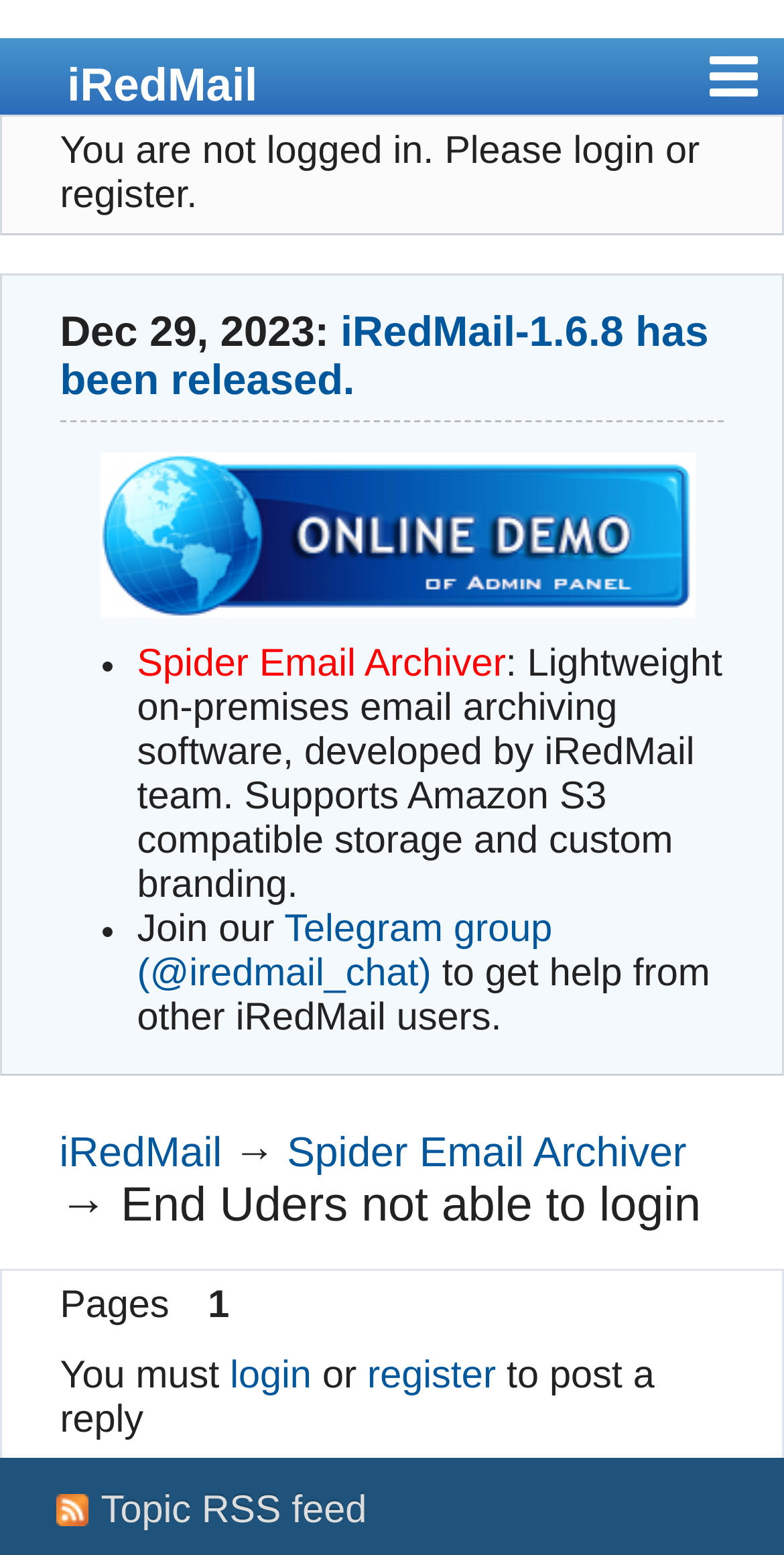Find the bounding box coordinates of the element's region that should be clicked in order to follow the given instruction: "View 'How to Build Employee Morale in the Workplace'". The coordinates should consist of four float numbers between 0 and 1, i.e., [left, top, right, bottom].

None